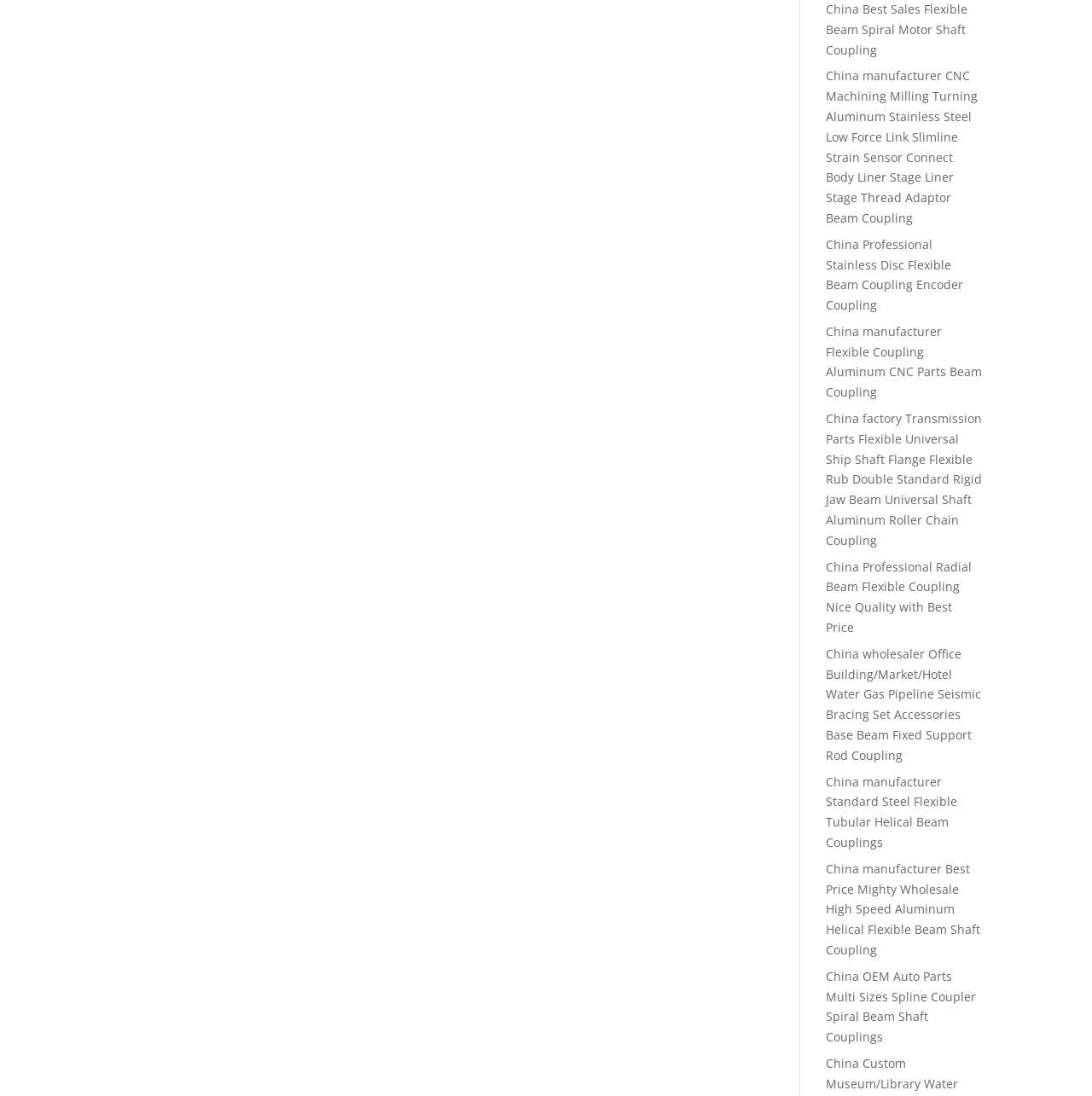Identify the bounding box coordinates of the area that should be clicked in order to complete the given instruction: "View China manufacturer CNC Machining Milling Turning Aluminum Stainless Steel Low Force Link Slimline Strain Sensor Connect Body Liner Stage Liner Stage Thread Adaptor Beam Coupling". The bounding box coordinates should be four float numbers between 0 and 1, i.e., [left, top, right, bottom].

[0.756, 0.062, 0.895, 0.206]